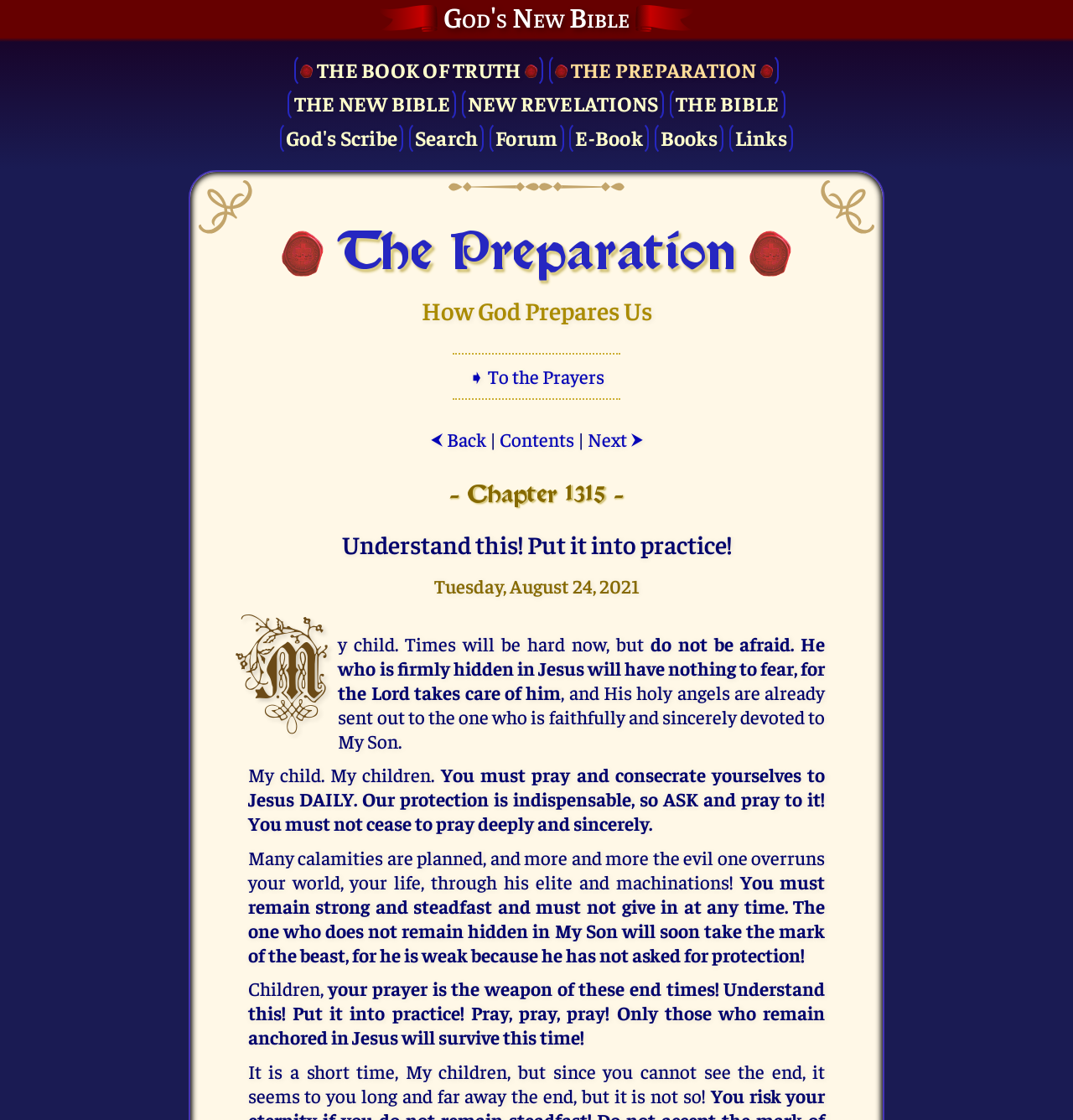Given the description: "The New Bible", determine the bounding box coordinates of the UI element. The coordinates should be formatted as four float numbers between 0 and 1, [left, top, right, bottom].

[0.268, 0.078, 0.425, 0.108]